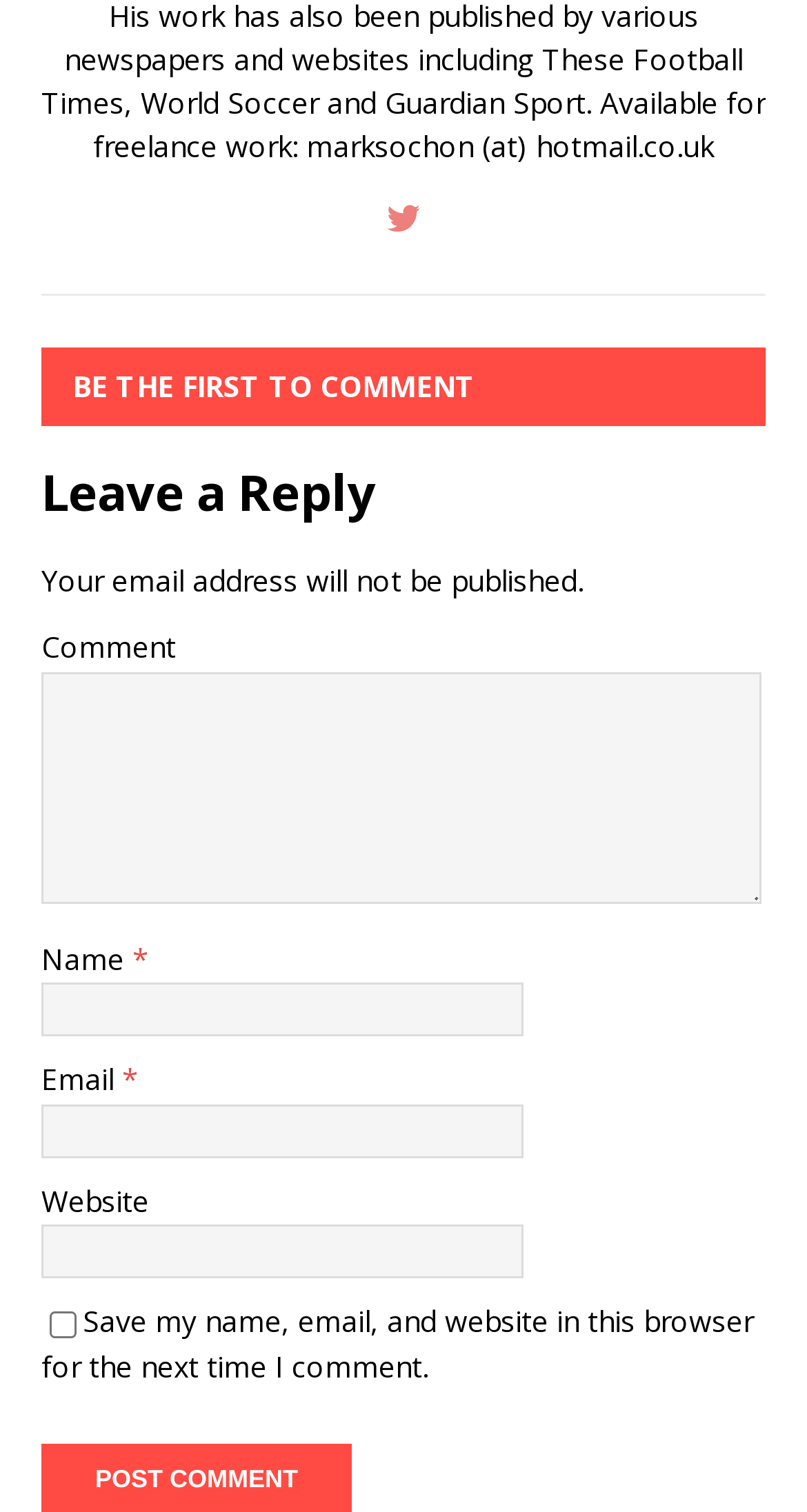What is the button labeled 'POST COMMENT' for?
Provide a short answer using one word or a brief phrase based on the image.

Submit comment